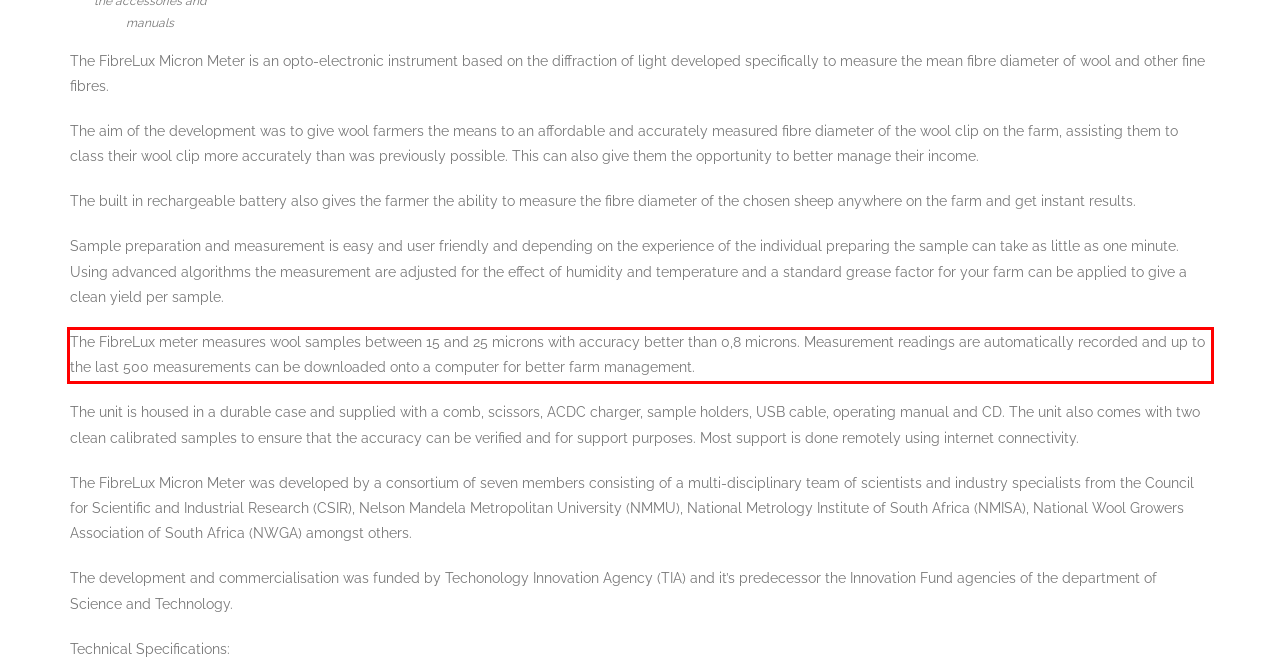Please look at the webpage screenshot and extract the text enclosed by the red bounding box.

The FibreLux meter measures wool samples between 15 and 25 microns with accuracy better than 0,8 microns. Measurement readings are automatically recorded and up to the last 500 measurements can be downloaded onto a computer for better farm management.